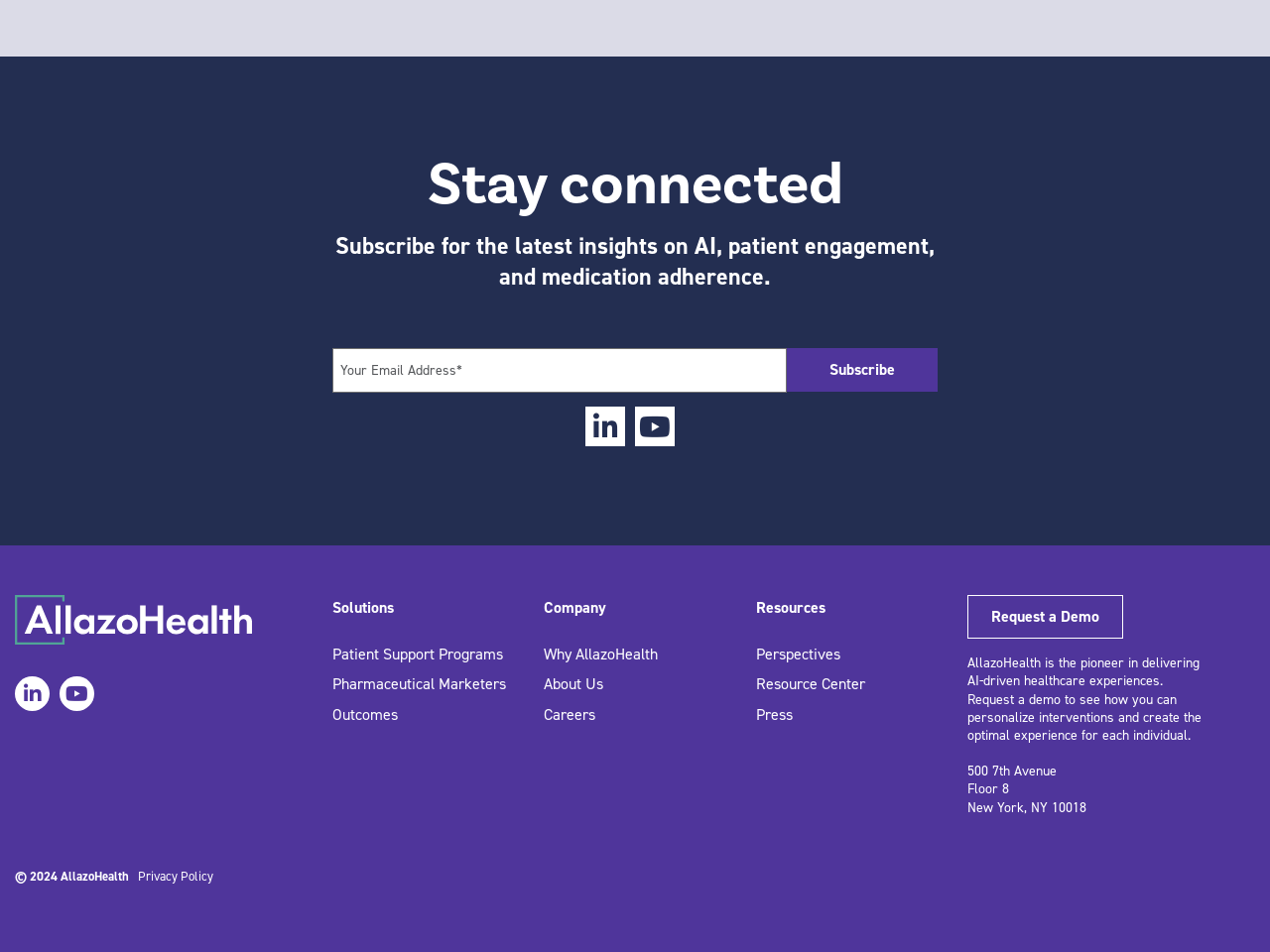Locate the bounding box coordinates of the clickable region to complete the following instruction: "Learn about Solutions."

[0.262, 0.625, 0.405, 0.657]